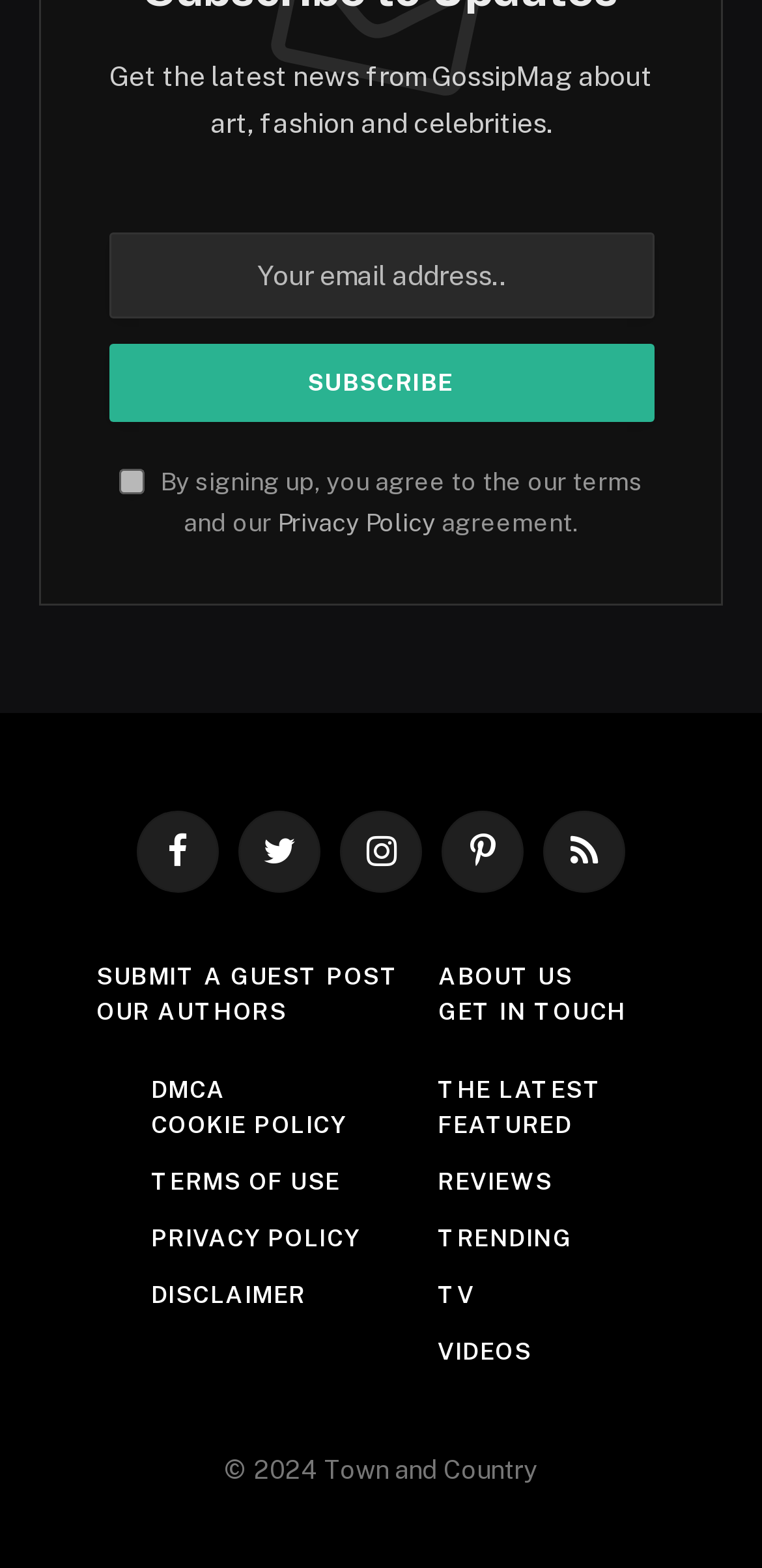What social media platforms is the website connected to?
Based on the image, answer the question in a detailed manner.

The presence of links labeled with Facebook, Twitter, Instagram, Pinterest, and RSS icons at the bottom of the page indicates that the website is connected to these social media platforms, allowing users to follow or subscribe to the website's content on these platforms.